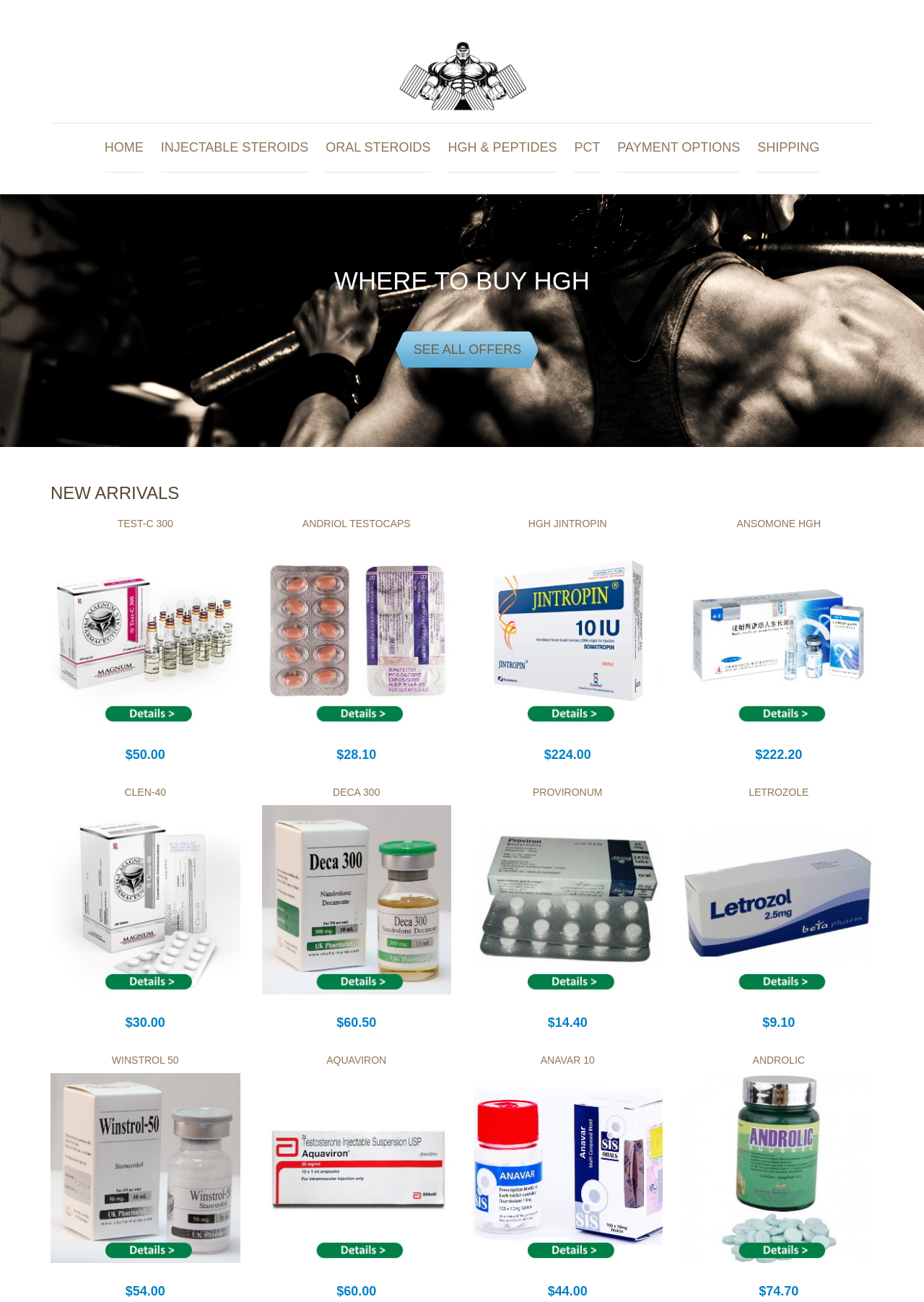Identify the bounding box coordinates of the region I need to click to complete this instruction: "Go to HGH & PEPTIDES page".

[0.485, 0.095, 0.603, 0.133]